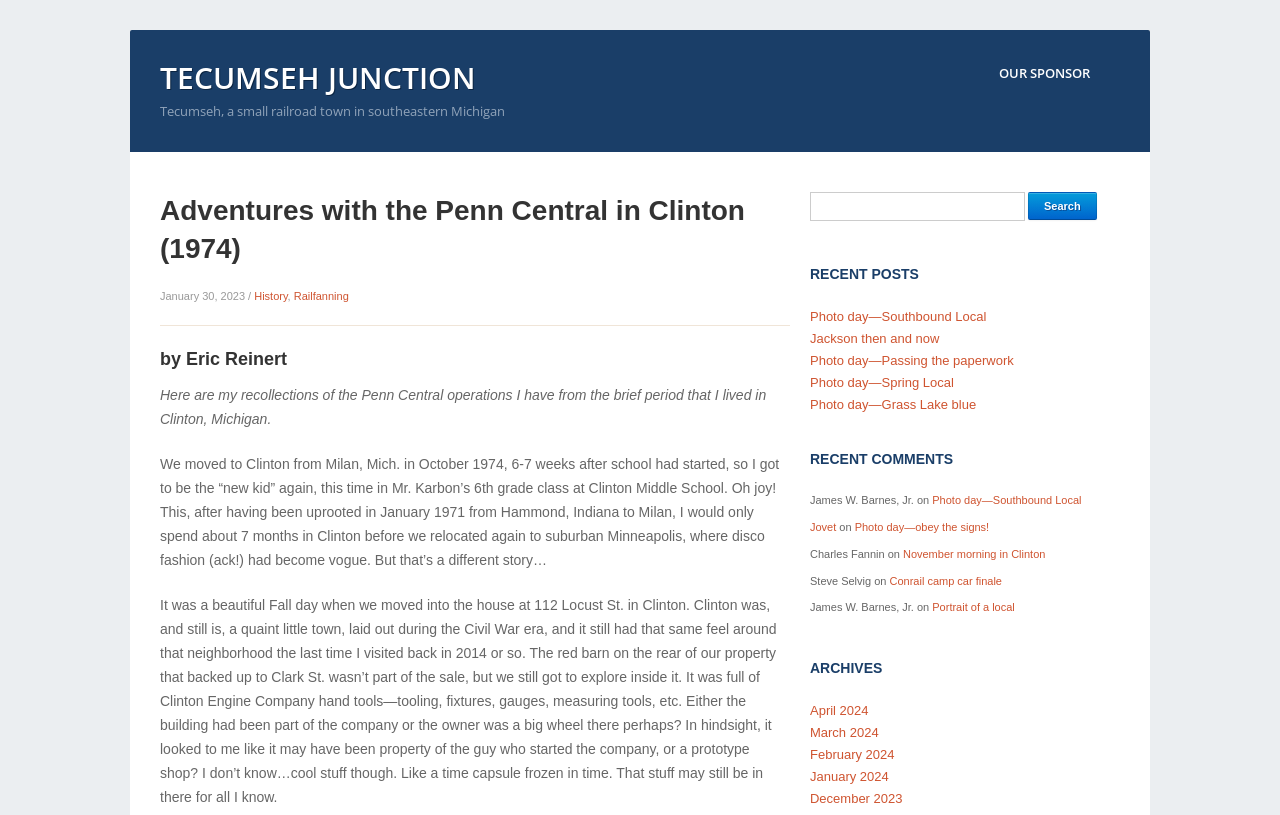Respond to the question below with a concise word or phrase:
How many recent comments are listed?

5